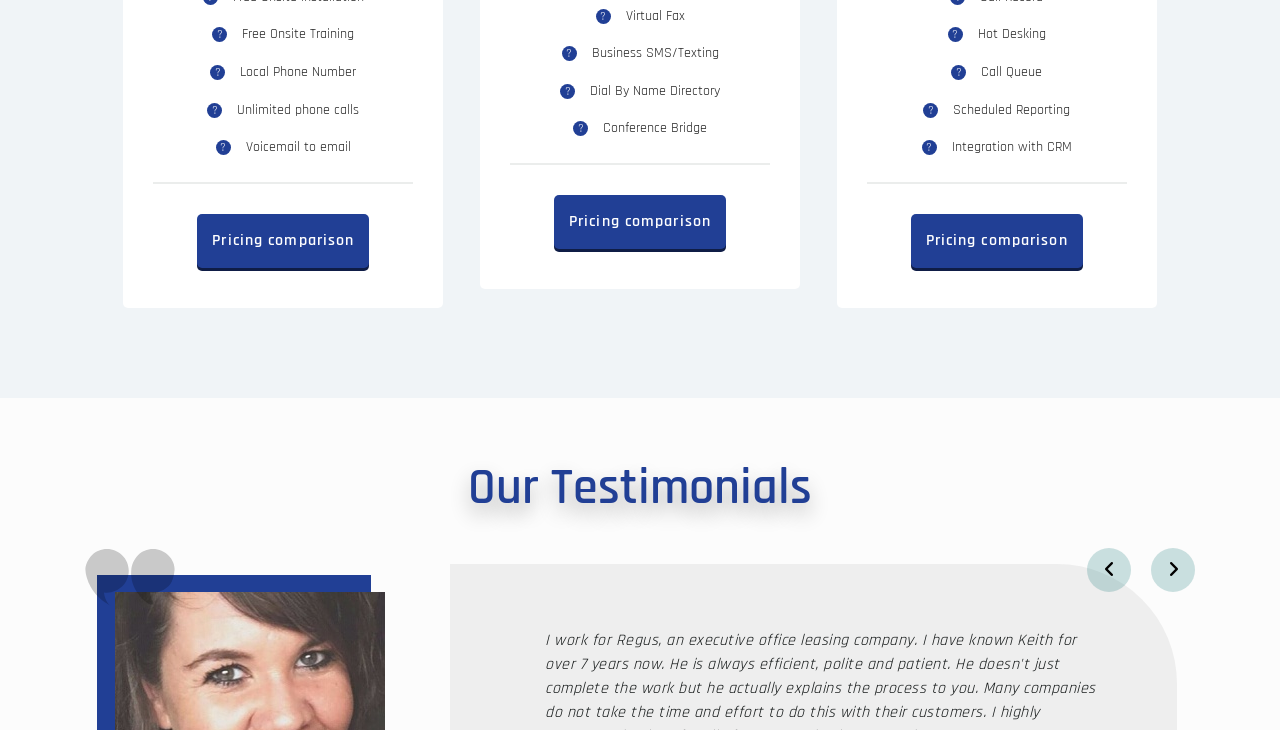What is the feature mentioned below 'Business SMS/Texting'? Based on the screenshot, please respond with a single word or phrase.

Dial By Name Directory